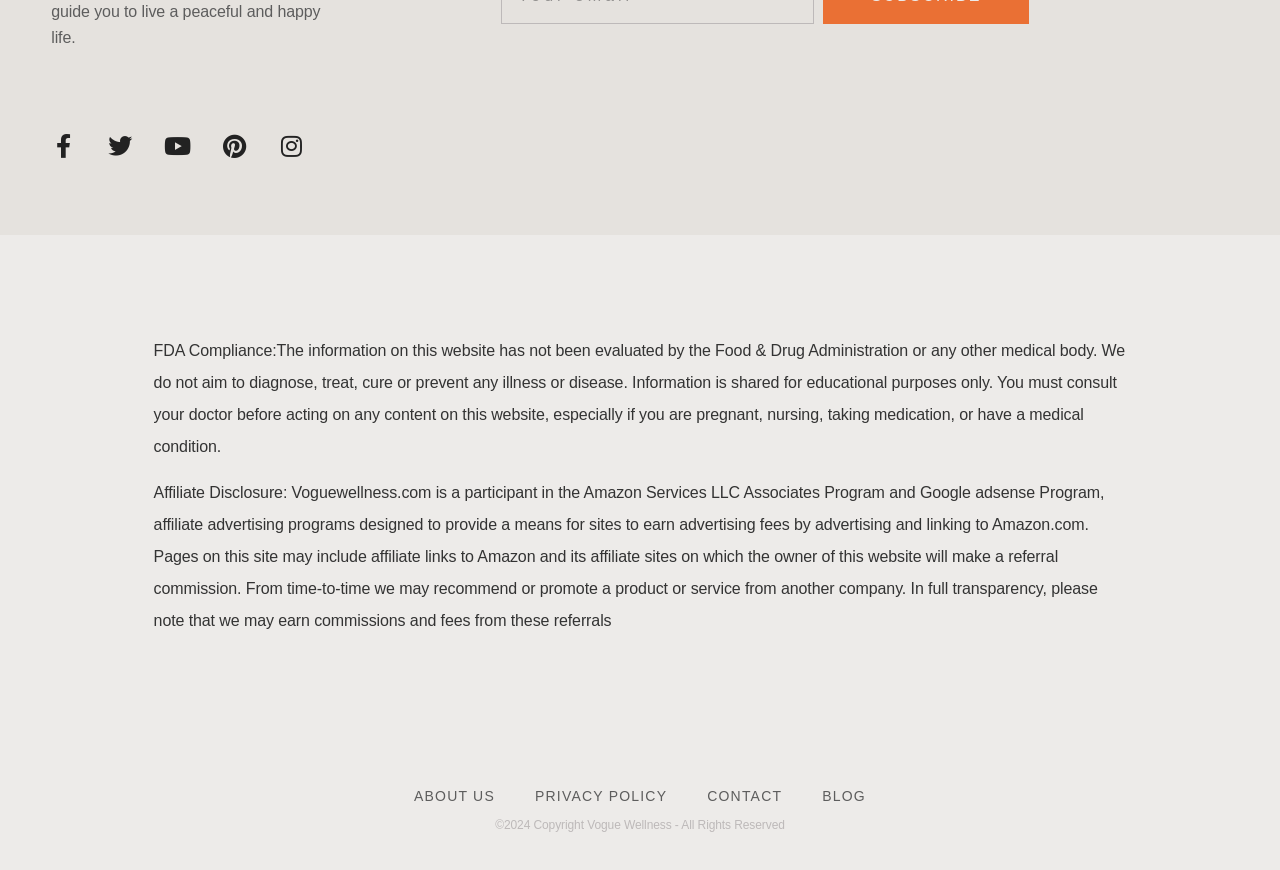Kindly provide the bounding box coordinates of the section you need to click on to fulfill the given instruction: "Go to the blog".

[0.627, 0.9, 0.692, 0.932]